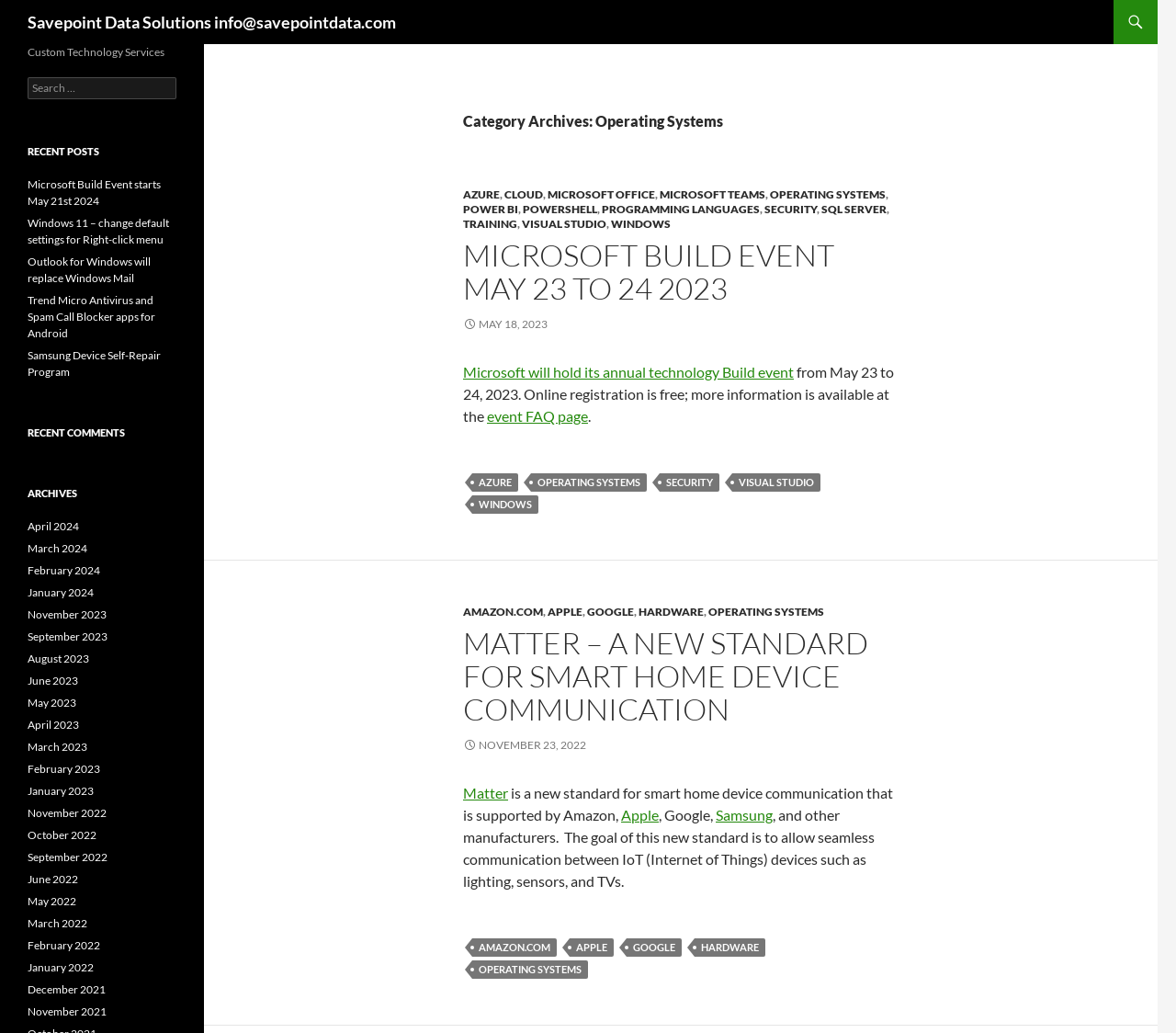Describe all visible elements and their arrangement on the webpage.

The webpage is about Operating Systems and technology-related topics, with a focus on Microsoft and other tech companies. At the top, there is a heading "Savepoint Data Solutions" with a link to the company's website. Below it, there is a category archive section with a heading "Category Archives: Operating Systems" and a list of links to various technology-related topics, including Azure, Cloud, Microsoft Office, and more.

The main content of the page is divided into two sections. The first section has an article with a heading "MICROSOFT BUILD EVENT MAY 23 TO 24 2023" and a brief description of the event. Below it, there is a list of links to other technology-related topics, including PowerShell, Security, and SQL Server.

The second section has another article with a heading "MATTER – A NEW STANDARD FOR SMART HOME DEVICE COMMUNICATION" and a brief description of the Matter standard. Below it, there is a list of links to other technology-related topics, including Amazon, Apple, and Google.

At the bottom of the page, there are several sections, including a search bar, a section for recent posts, a section for recent comments, and an archives section with links to past months.

Throughout the page, there are many links to various technology-related topics, indicating that the webpage is a blog or news site focused on operating systems and technology.